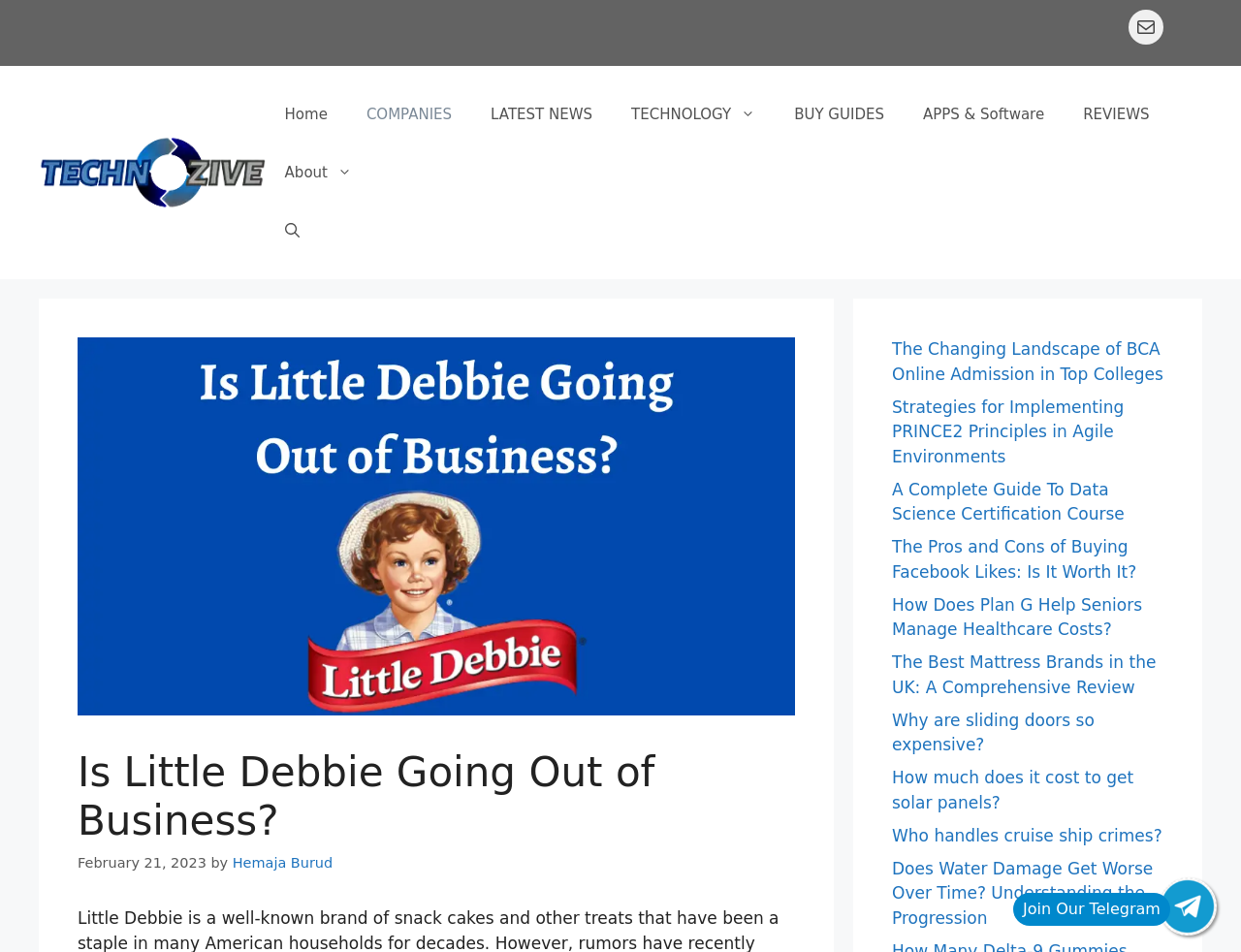Point out the bounding box coordinates of the section to click in order to follow this instruction: "Read the article 'The Changing Landscape of BCA Online Admission in Top Colleges'".

[0.719, 0.356, 0.937, 0.403]